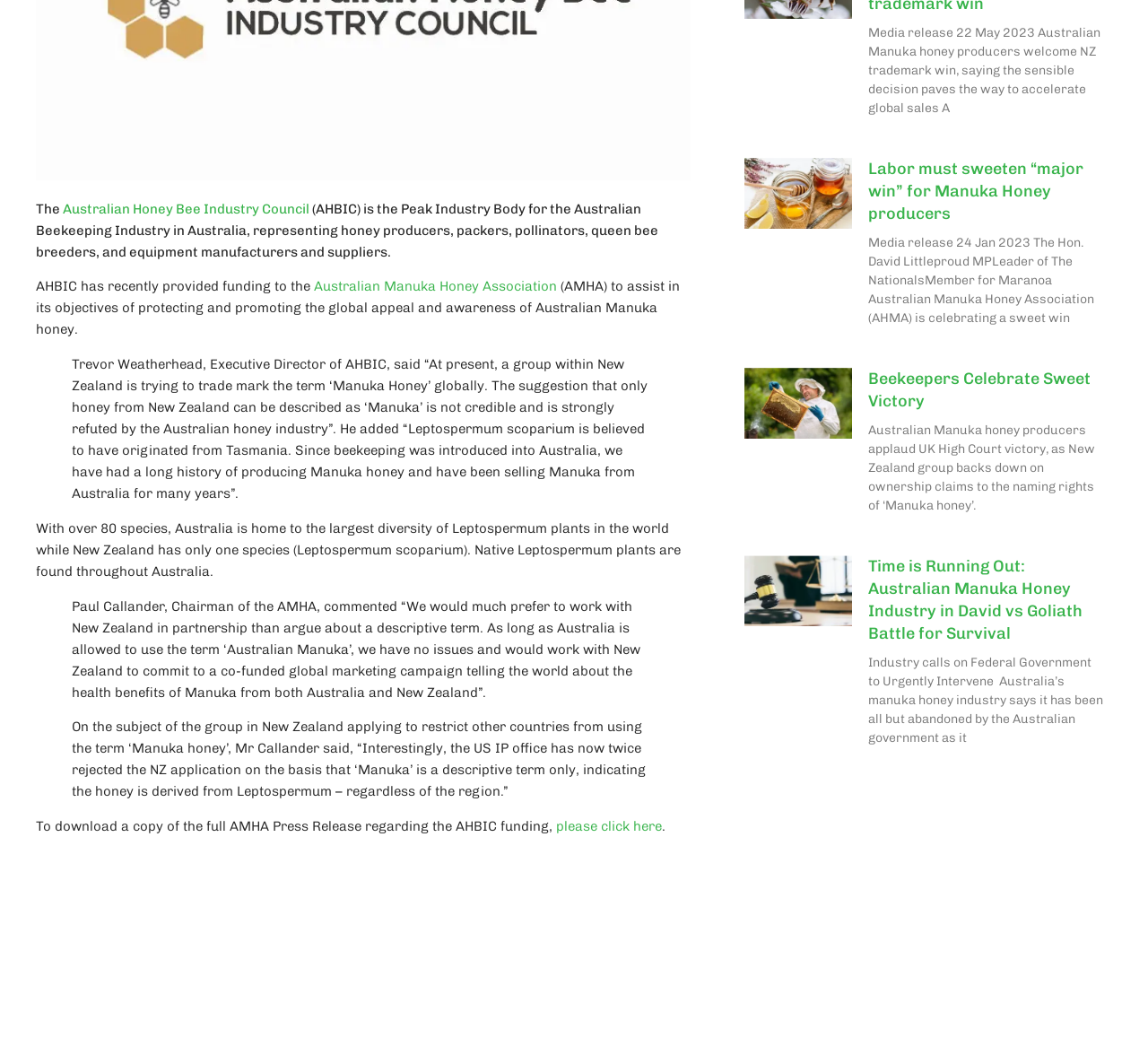Determine the bounding box for the UI element that matches this description: "Australian Manuka Honey Association".

[0.273, 0.264, 0.485, 0.279]